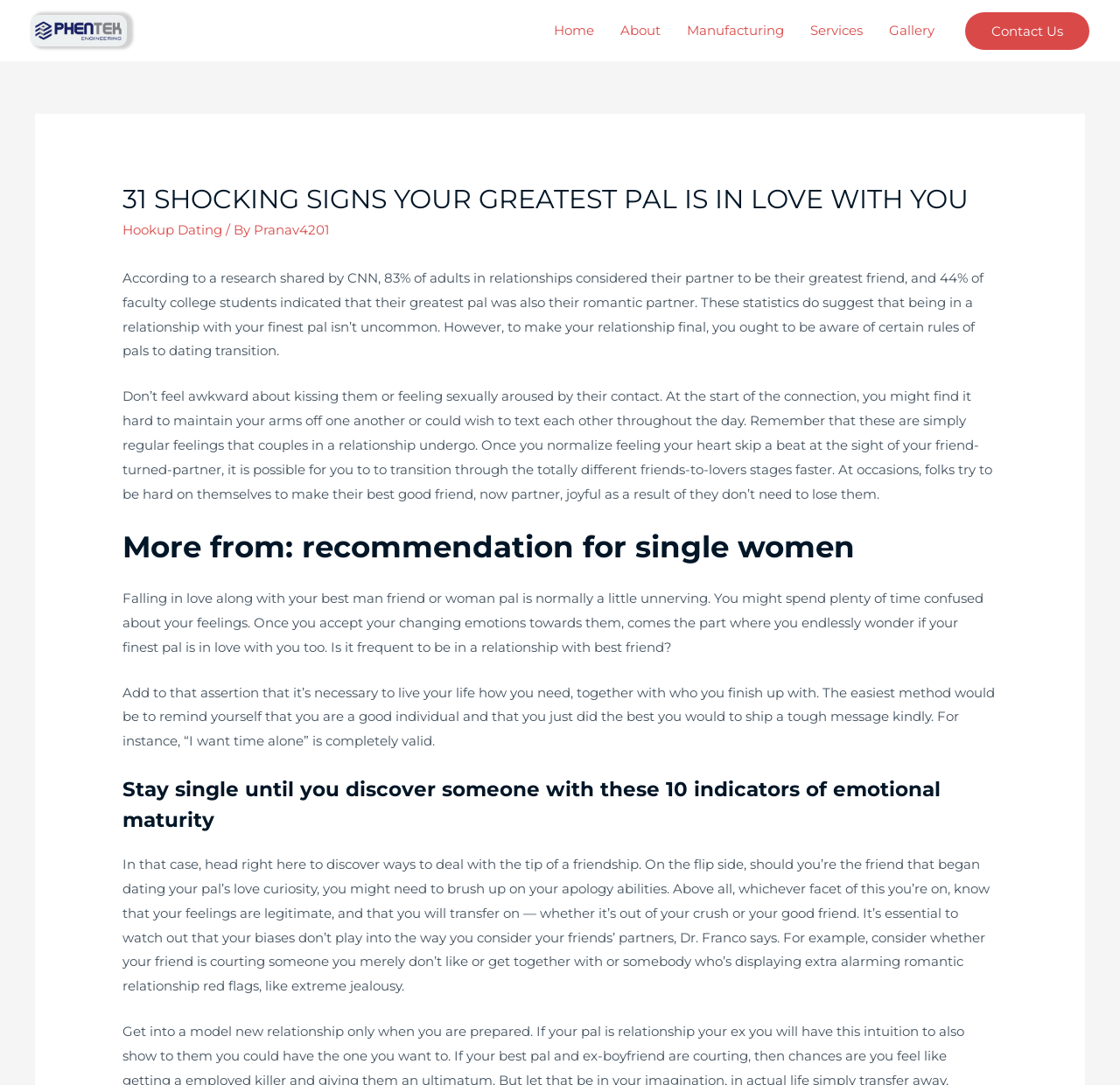What is the purpose of the article?
Refer to the image and respond with a one-word or short-phrase answer.

To provide advice on friends-to-lovers transition